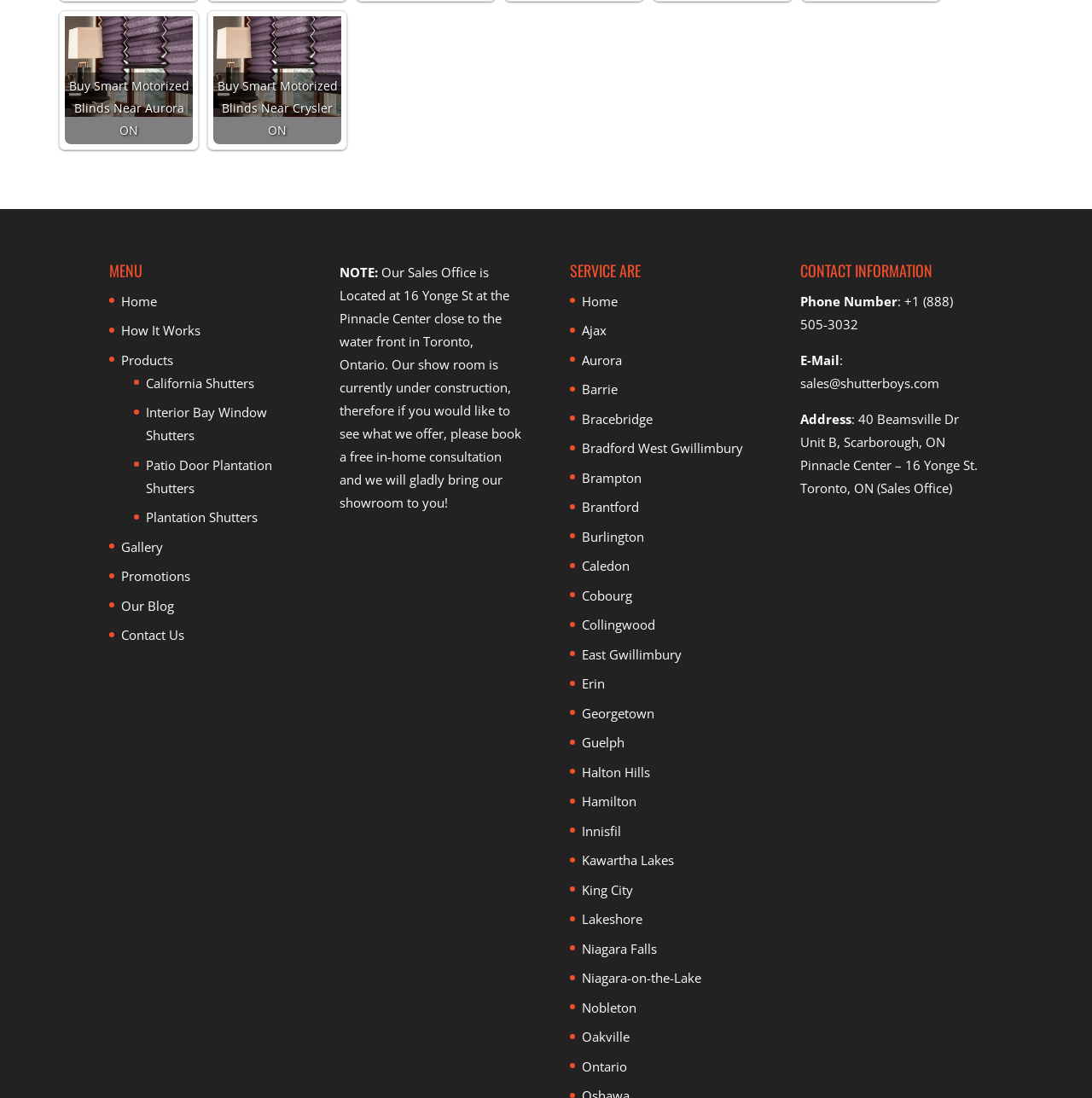How many service areas are listed on the webpage?
Answer the question with as much detail as possible.

I counted the number of links under the 'SERVICE AREAS' section, which lists 30 different locations, including Ajax, Aurora, Barrie, and others.